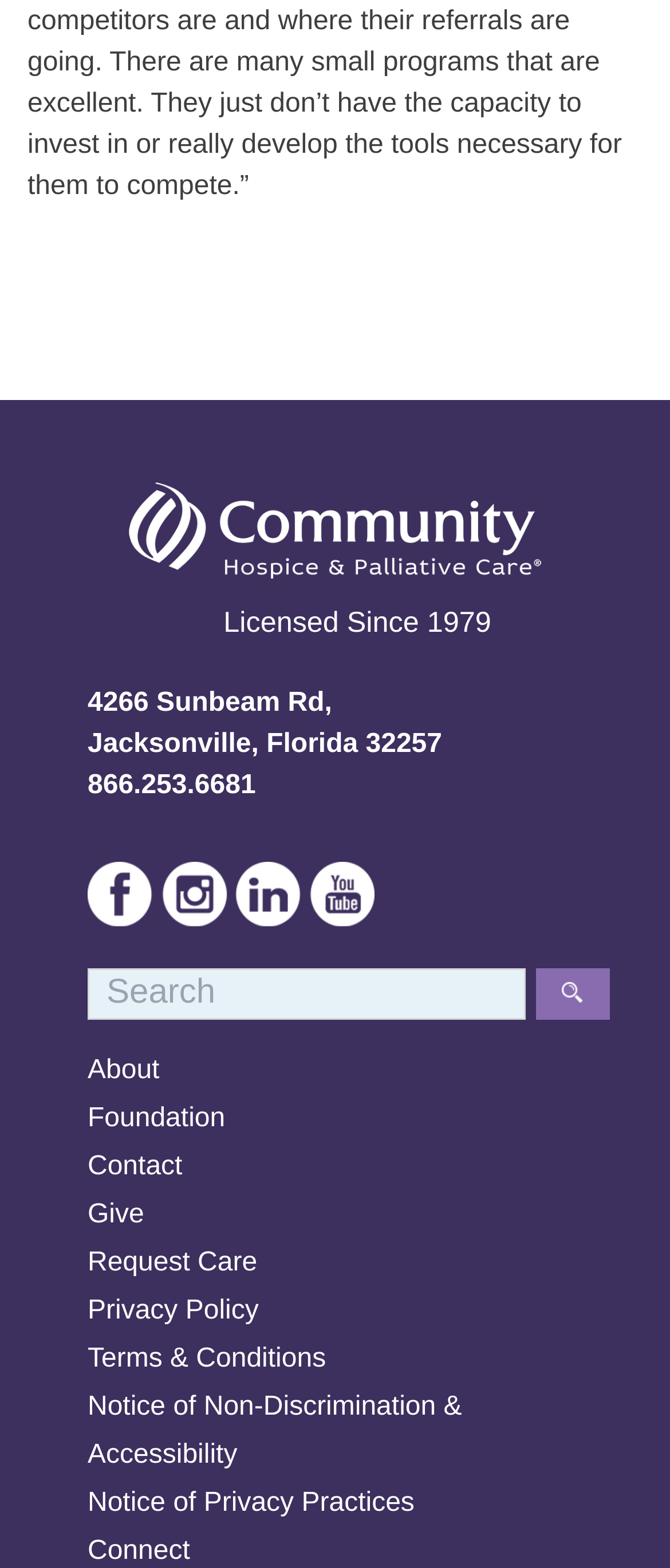Given the element description "sanivirk", identify the bounding box of the corresponding UI element.

None